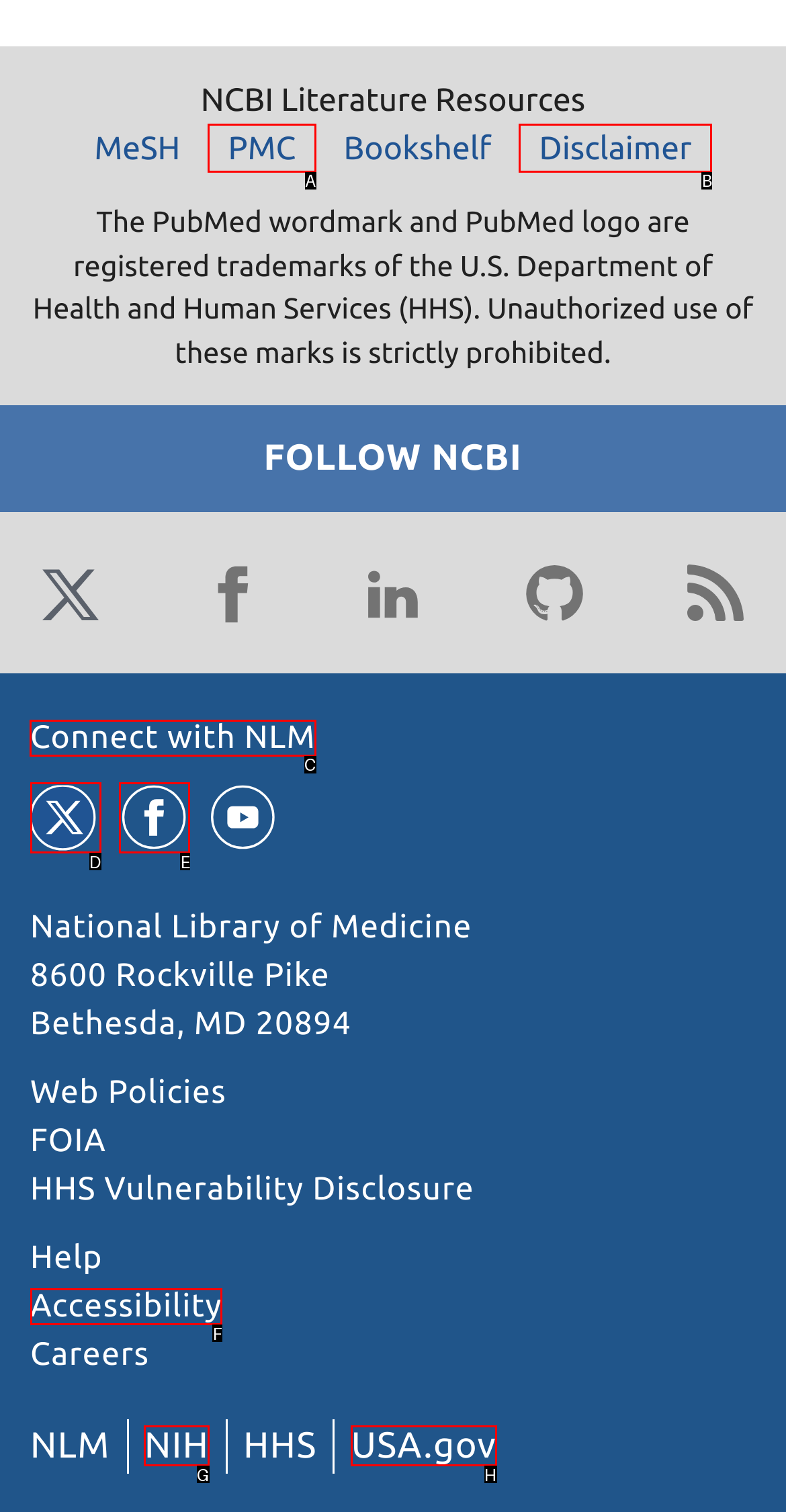To execute the task: Connect with NLM, which one of the highlighted HTML elements should be clicked? Answer with the option's letter from the choices provided.

C